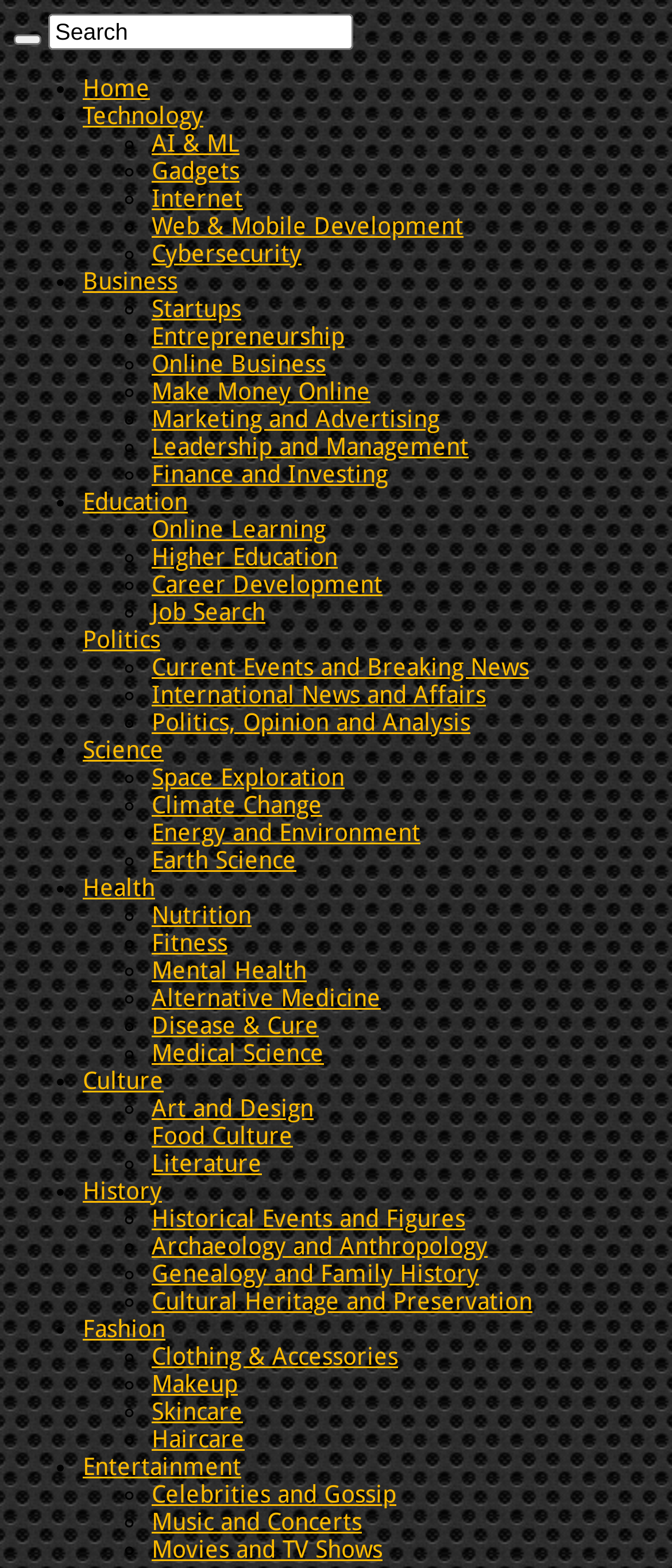Find the bounding box coordinates for the area you need to click to carry out the instruction: "Discover Online Learning resources". The coordinates should be four float numbers between 0 and 1, indicated as [left, top, right, bottom].

[0.226, 0.329, 0.485, 0.346]